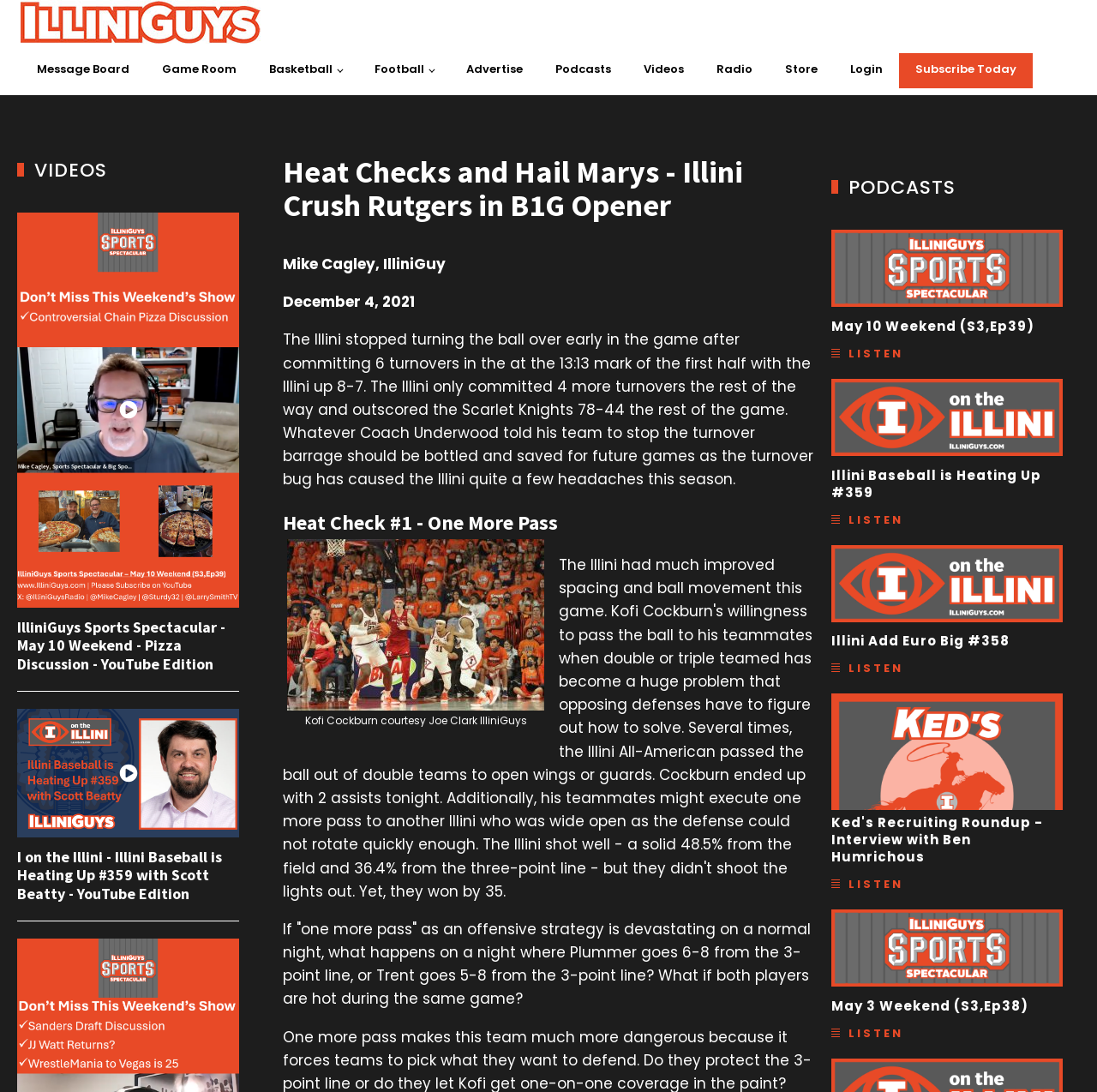Can you find the bounding box coordinates for the element that needs to be clicked to execute this instruction: "Click on the 'Subscribe Today' link"? The coordinates should be given as four float numbers between 0 and 1, i.e., [left, top, right, bottom].

[0.826, 0.049, 0.935, 0.081]